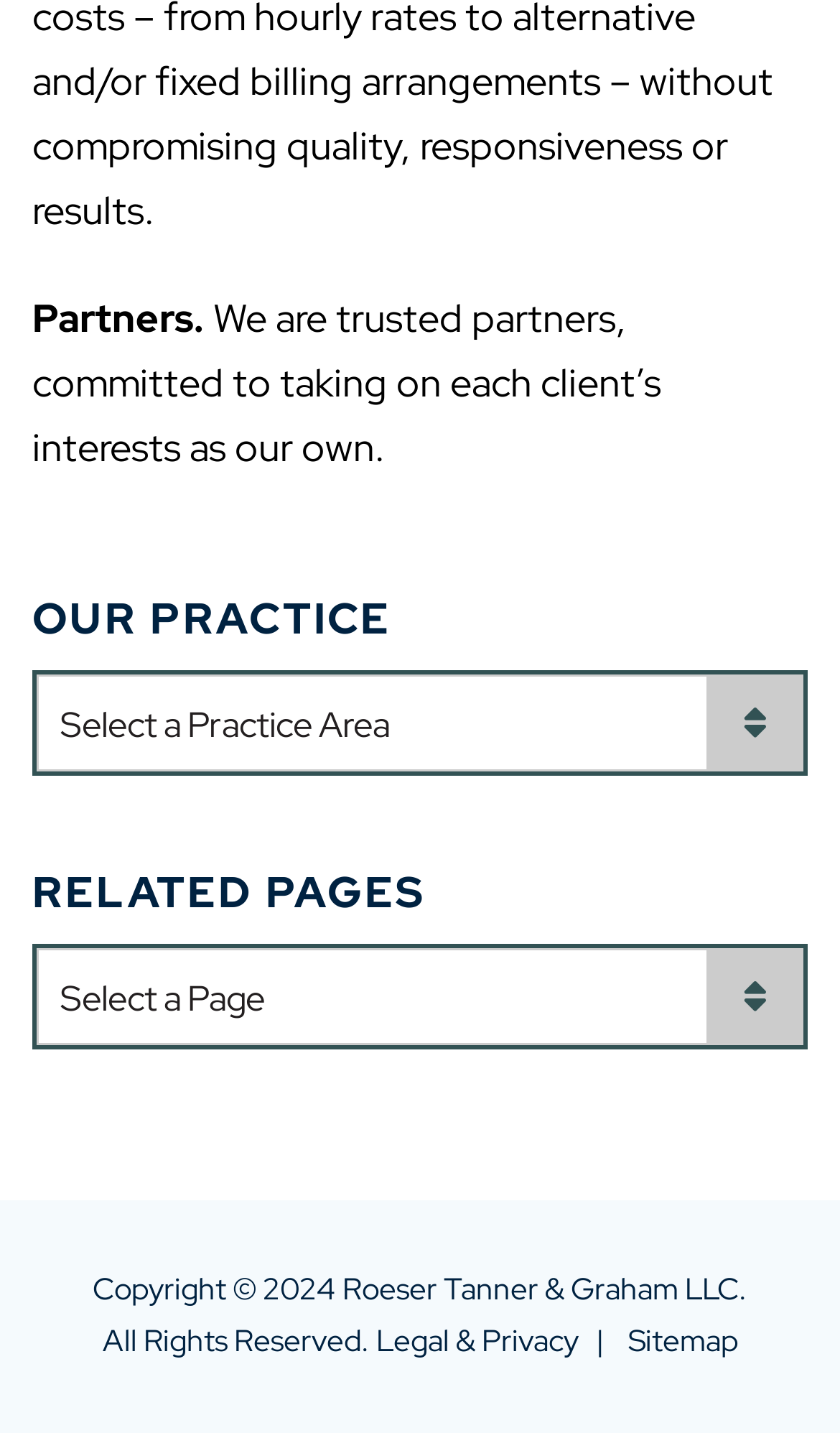Please respond in a single word or phrase: 
How many related pages are listed?

Unknown